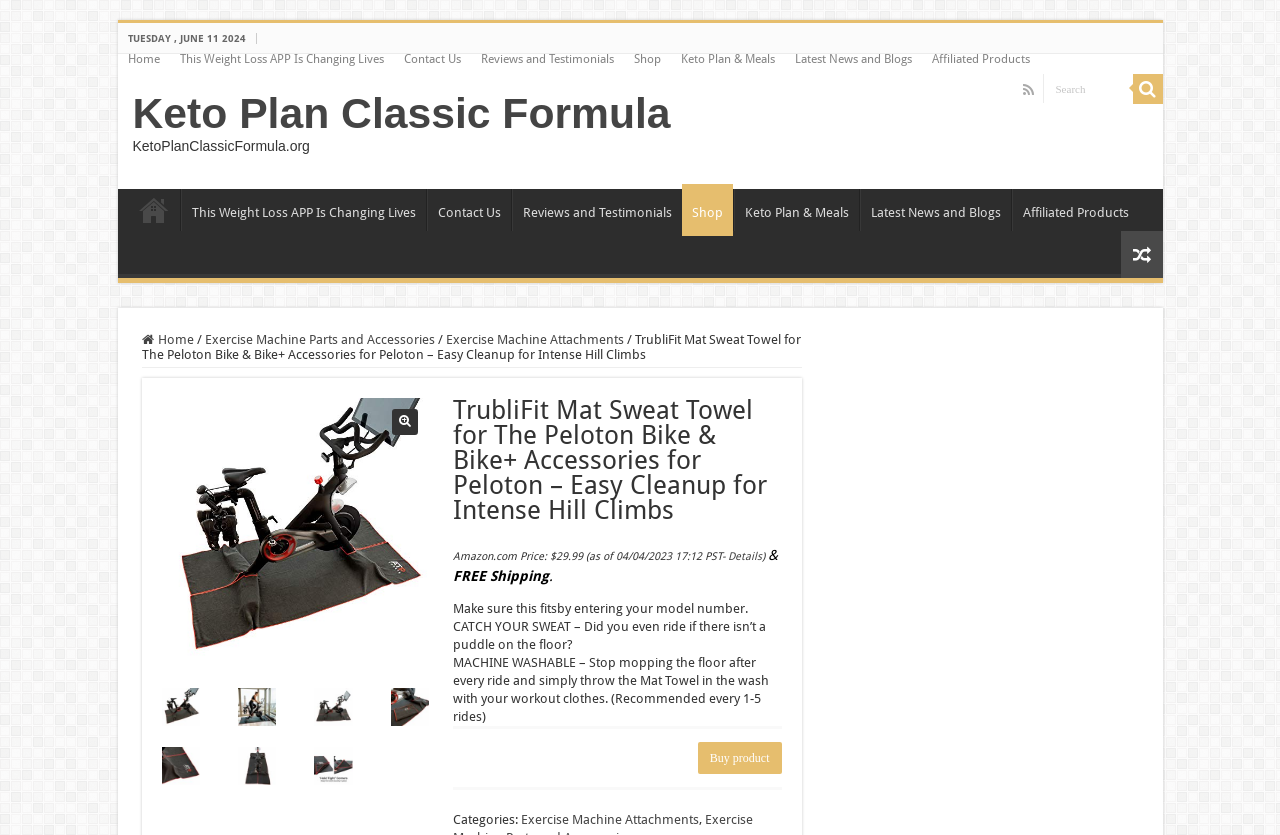Extract the bounding box coordinates for the described element: "Kasper Frederiksen". The coordinates should be represented as four float numbers between 0 and 1: [left, top, right, bottom].

None